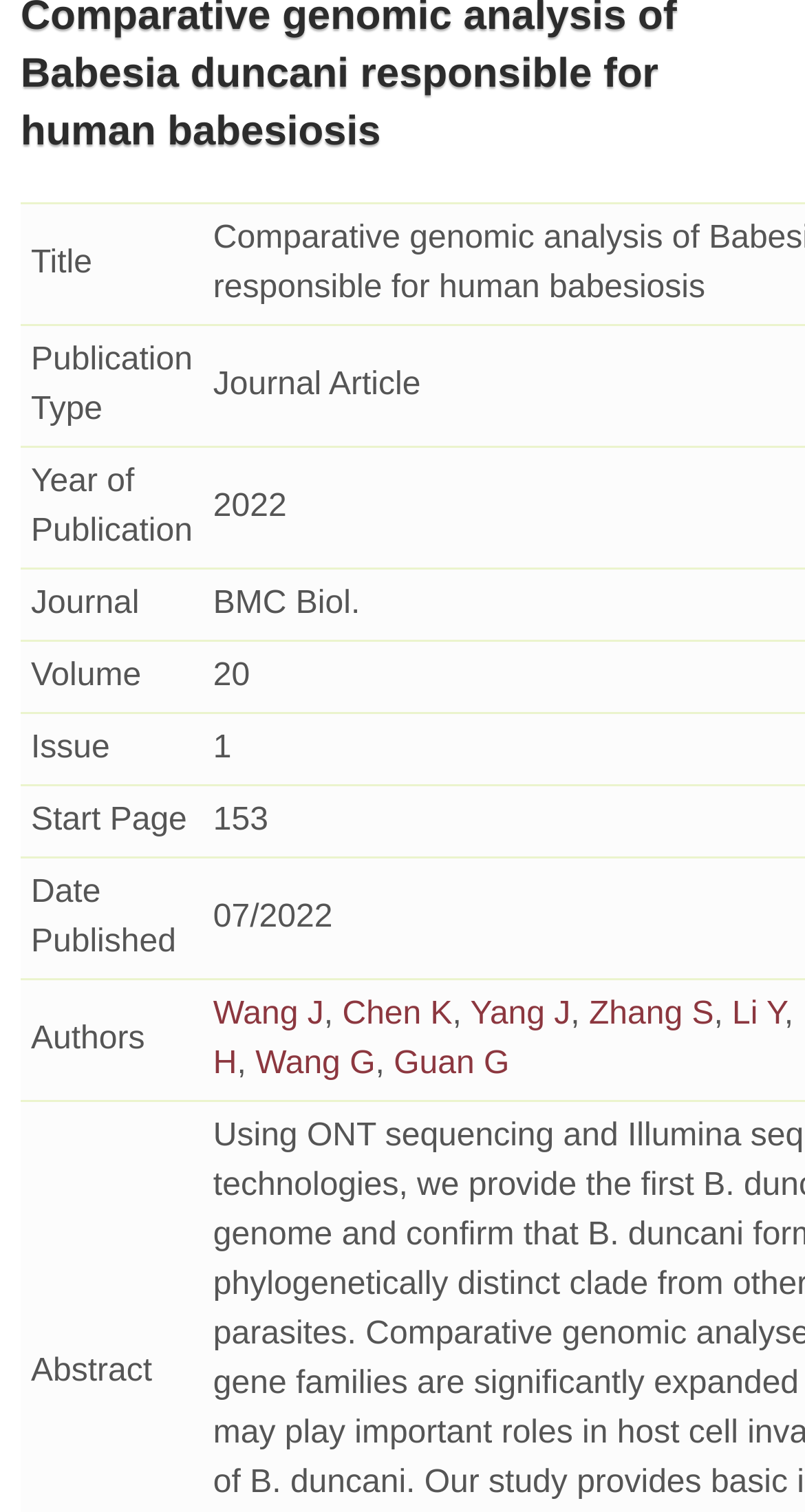From the element description Guan G, predict the bounding box coordinates of the UI element. The coordinates must be specified in the format (top-left x, top-left y, bottom-right x, bottom-right y) and should be within the 0 to 1 range.

[0.489, 0.692, 0.633, 0.715]